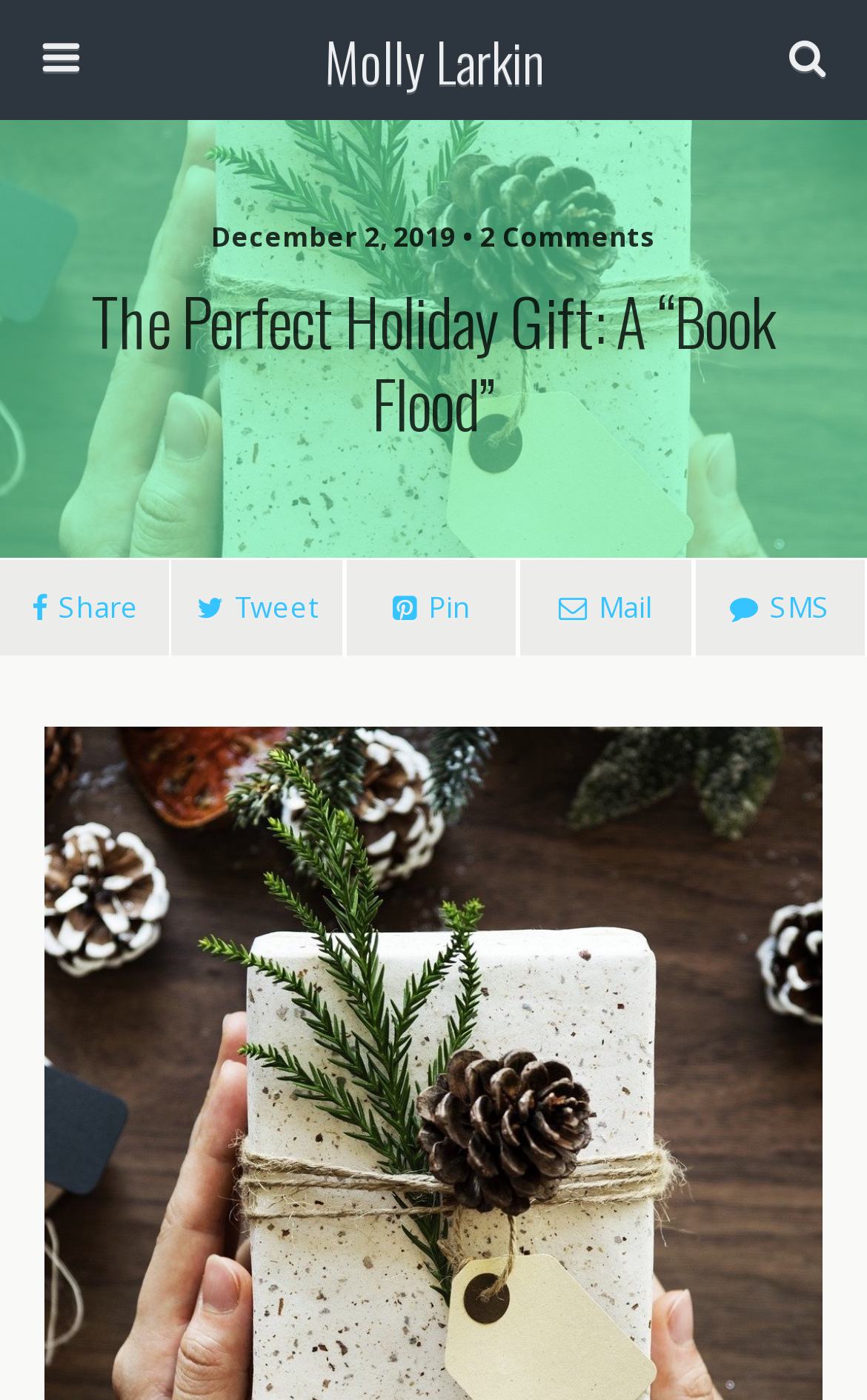How many social media sharing options are there?
From the details in the image, provide a complete and detailed answer to the question.

I can see four social media sharing links, namely 'Share', 'Tweet', 'Pin', and 'Mail', which are represented by icons and are located horizontally next to each other.